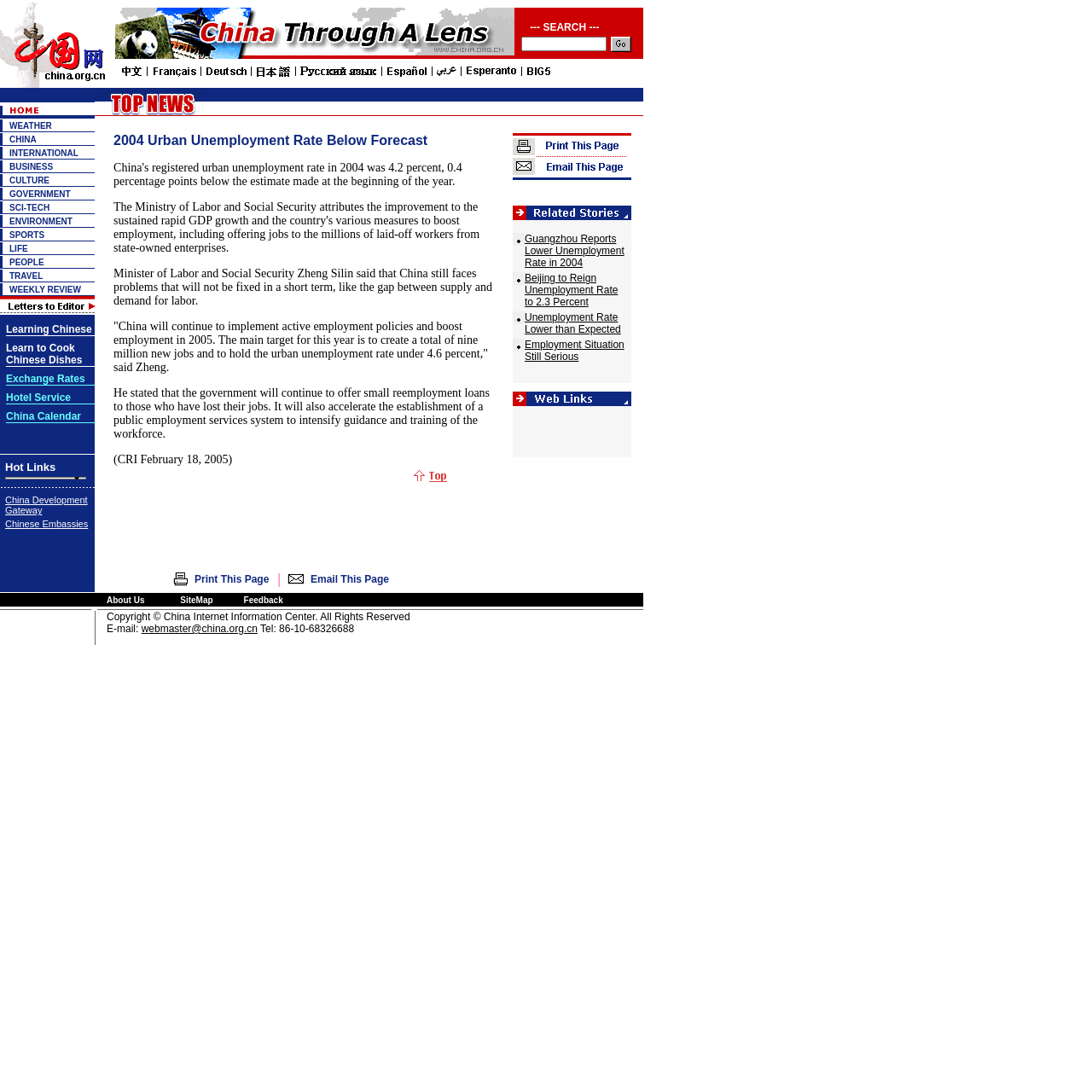Please provide a brief answer to the question using only one word or phrase: 
What is the function of the button next to the search bar?

To submit search query